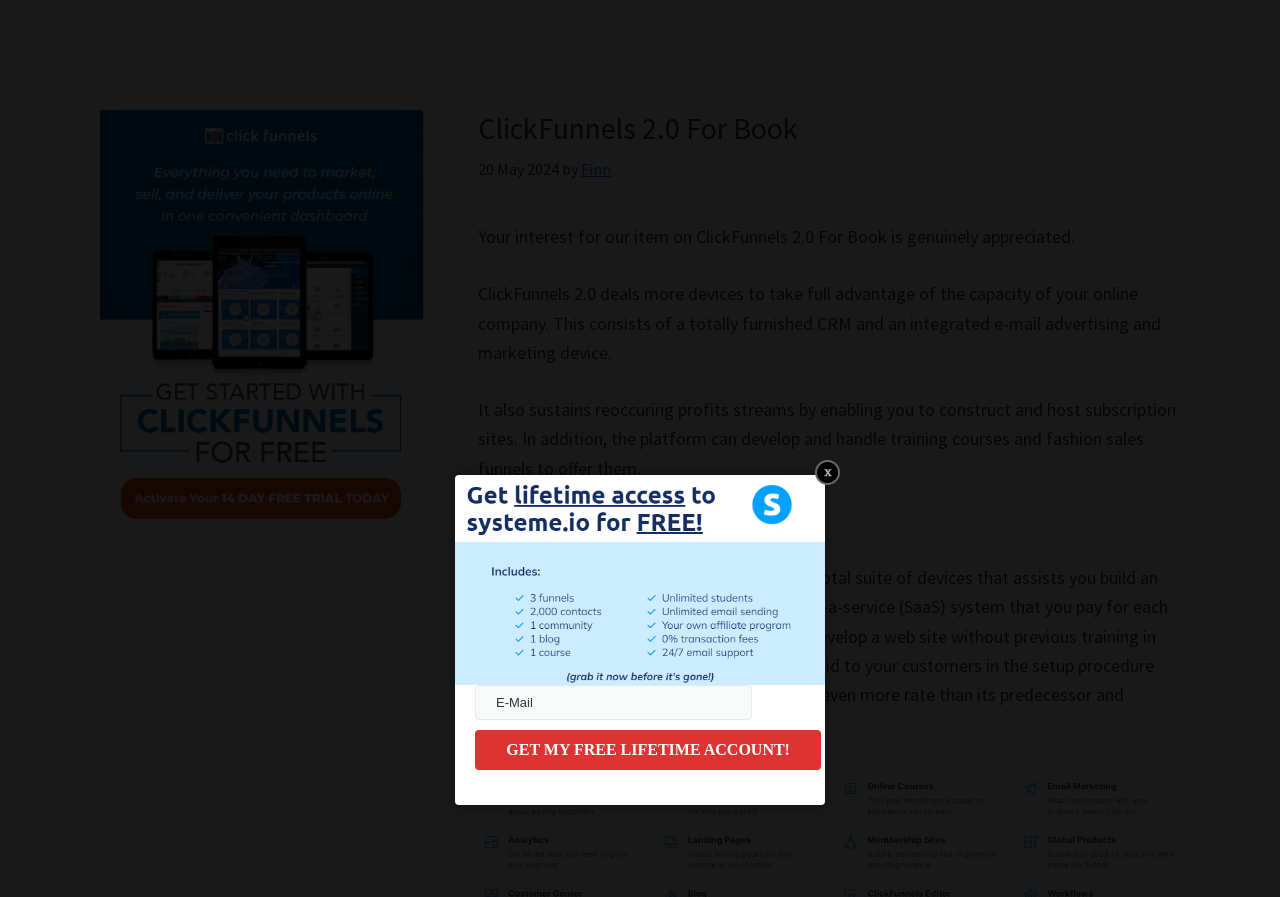Provide the bounding box coordinates of the UI element this sentence describes: "Finn".

[0.454, 0.177, 0.477, 0.2]